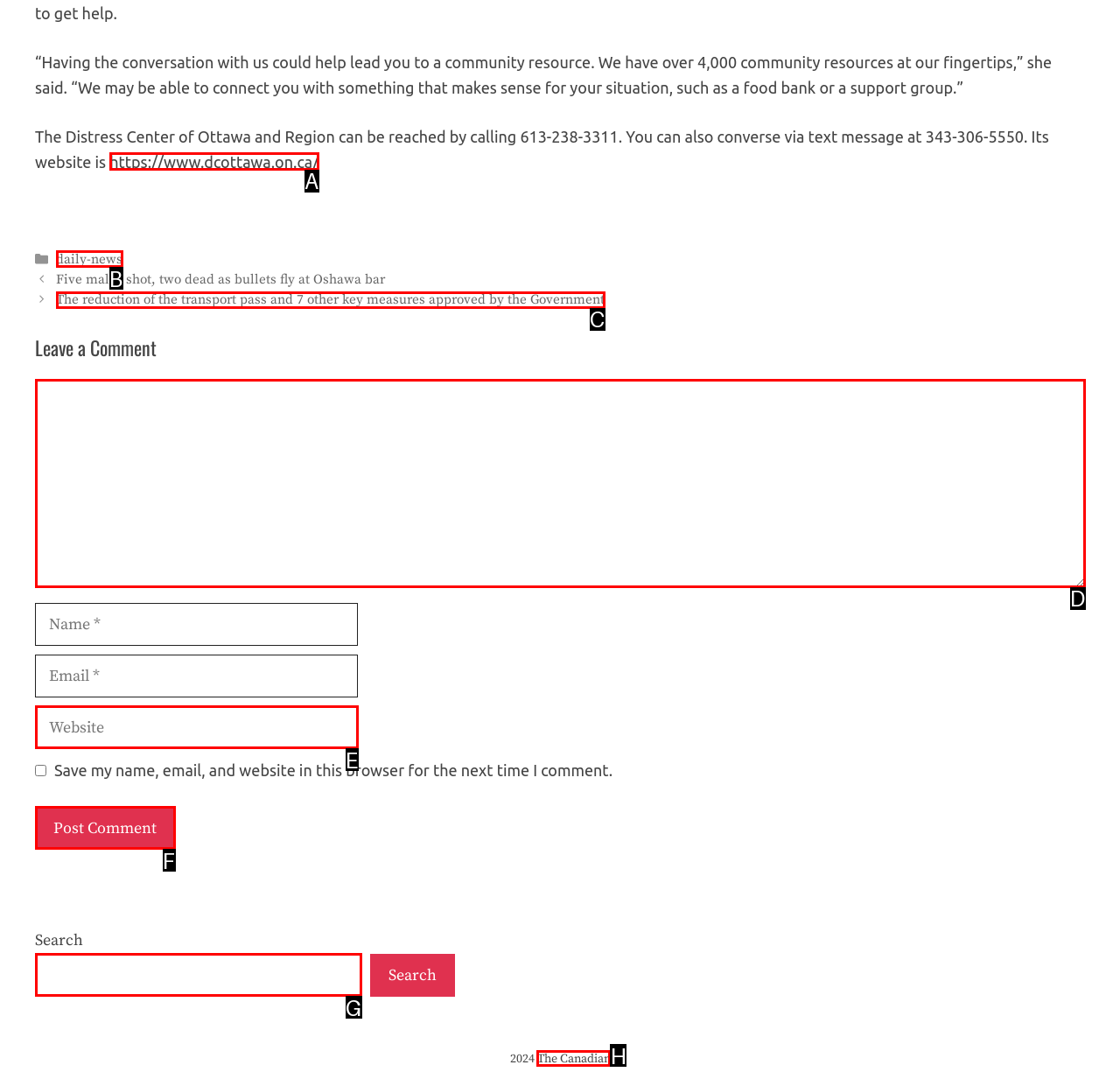Based on the description: parent_node: Comment name="dd977aef17"
Select the letter of the corresponding UI element from the choices provided.

D